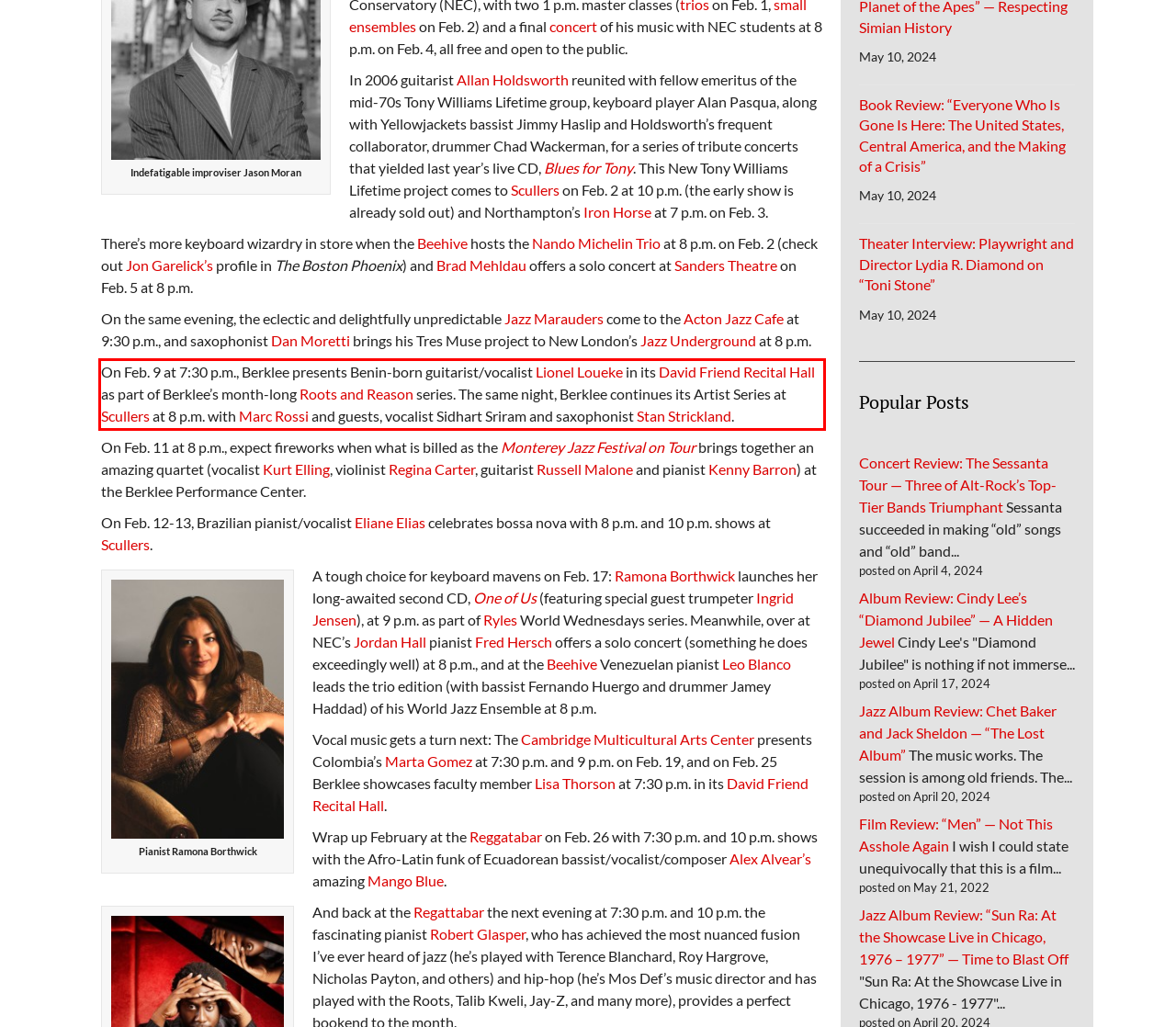Observe the screenshot of the webpage that includes a red rectangle bounding box. Conduct OCR on the content inside this red bounding box and generate the text.

On Feb. 9 at 7:30 p.m., Berklee presents Benin-born guitarist/vocalist Lionel Loueke in its David Friend Recital Hall as part of Berklee’s month-long Roots and Reason series. The same night, Berklee continues its Artist Series at Scullers at 8 p.m. with Marc Rossi and guests, vocalist Sidhart Sriram and saxophonist Stan Strickland.